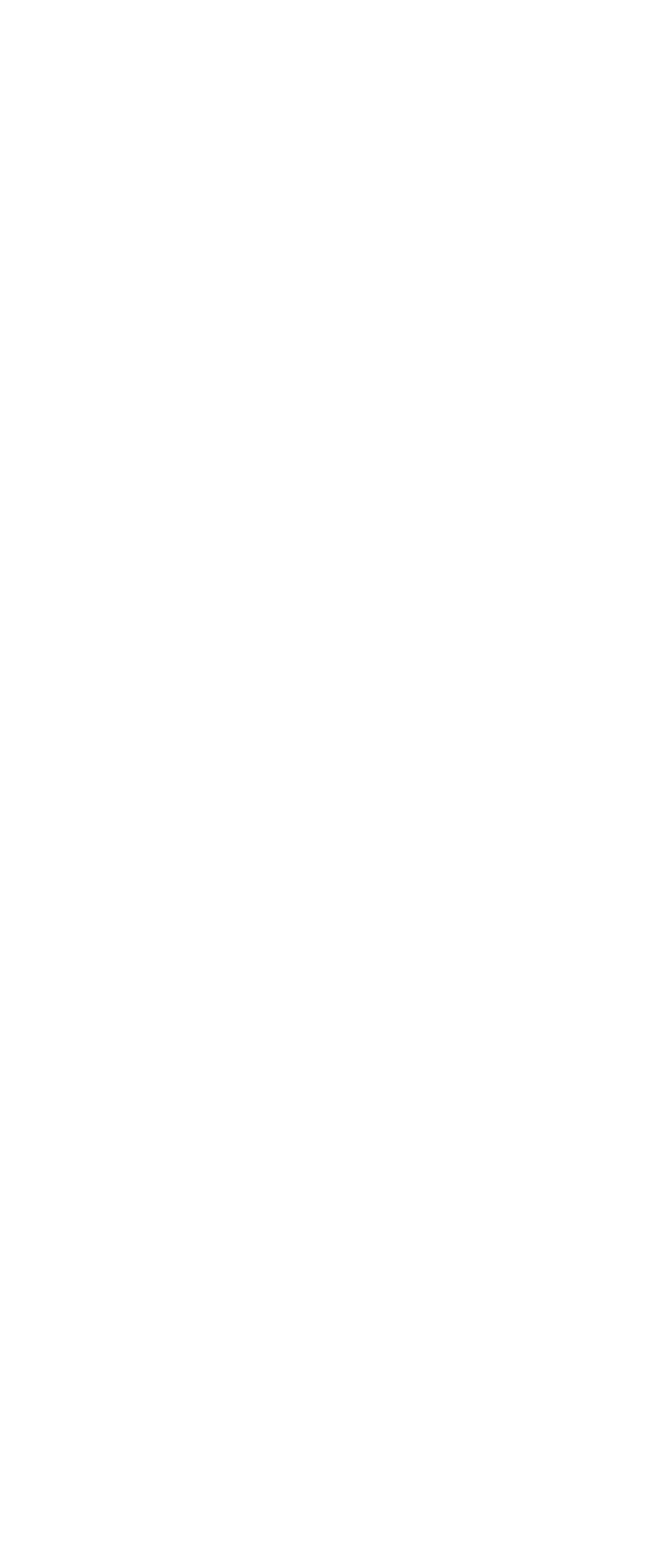Locate the bounding box coordinates of the element's region that should be clicked to carry out the following instruction: "read the personal edible review". The coordinates need to be four float numbers between 0 and 1, i.e., [left, top, right, bottom].

[0.047, 0.394, 0.953, 0.628]